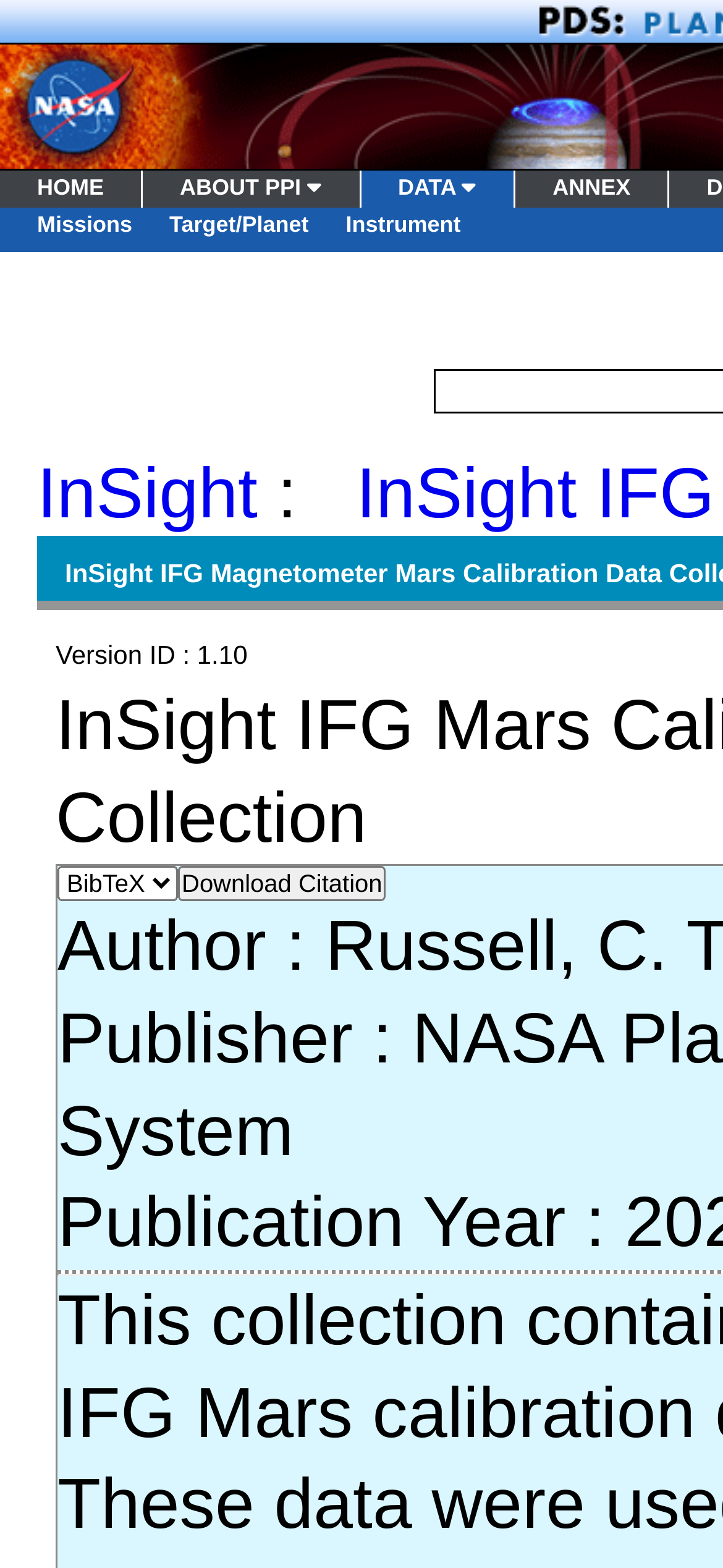Please locate the bounding box coordinates of the element that should be clicked to achieve the given instruction: "go to home page".

[0.0, 0.109, 0.197, 0.132]